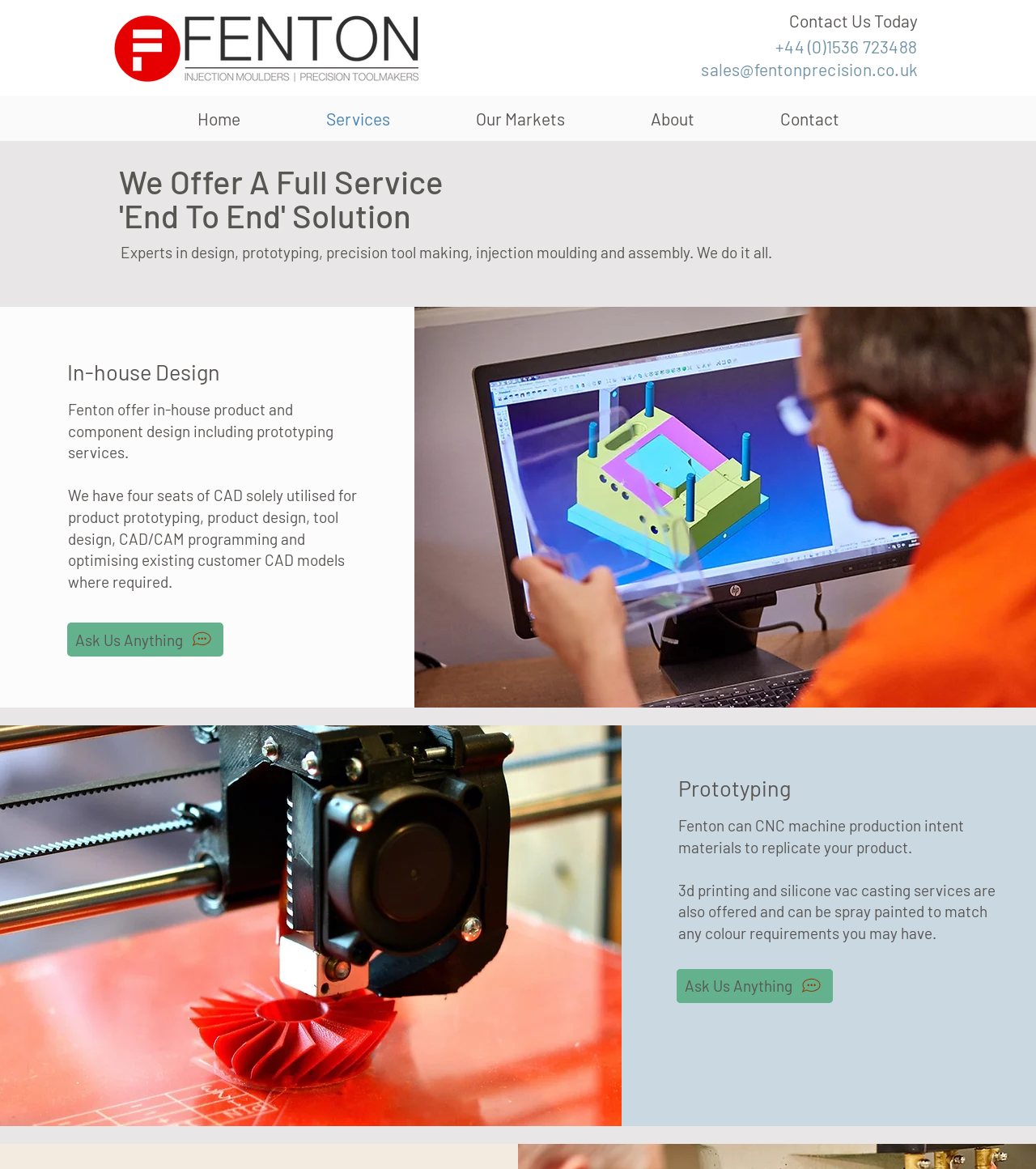With reference to the screenshot, provide a detailed response to the question below:
What is the purpose of 3D printing and silicone vac casting services?

The webpage mentions that Fenton offers 3D printing and silicone vac casting services, which can be used to replicate products. This is stated in the 'Prototyping' section of the webpage, where it is mentioned that these services can be used to match any colour requirements.